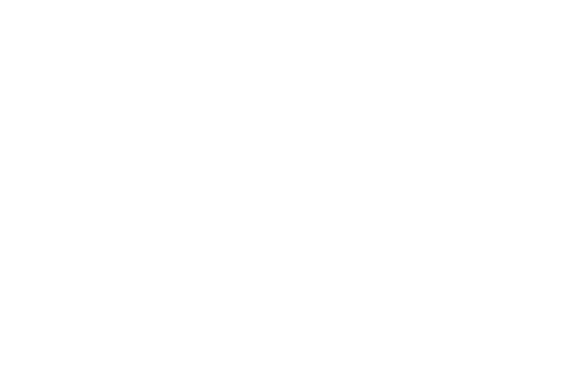Answer the question in a single word or phrase:
Is the furniture set suitable for outdoor use?

yes